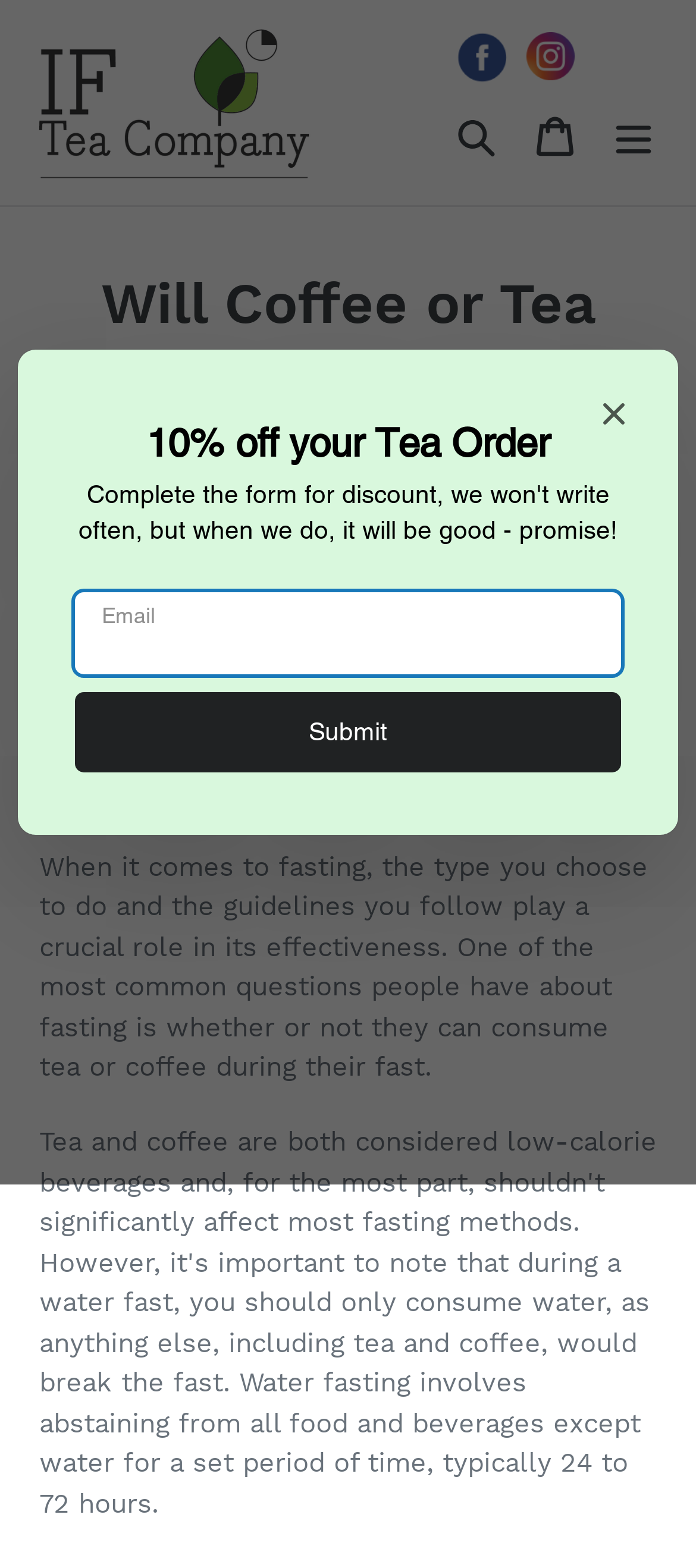Locate the bounding box for the described UI element: "parent_node: Search aria-label="Menu"". Ensure the coordinates are four float numbers between 0 and 1, formatted as [left, top, right, bottom].

[0.854, 0.061, 0.967, 0.112]